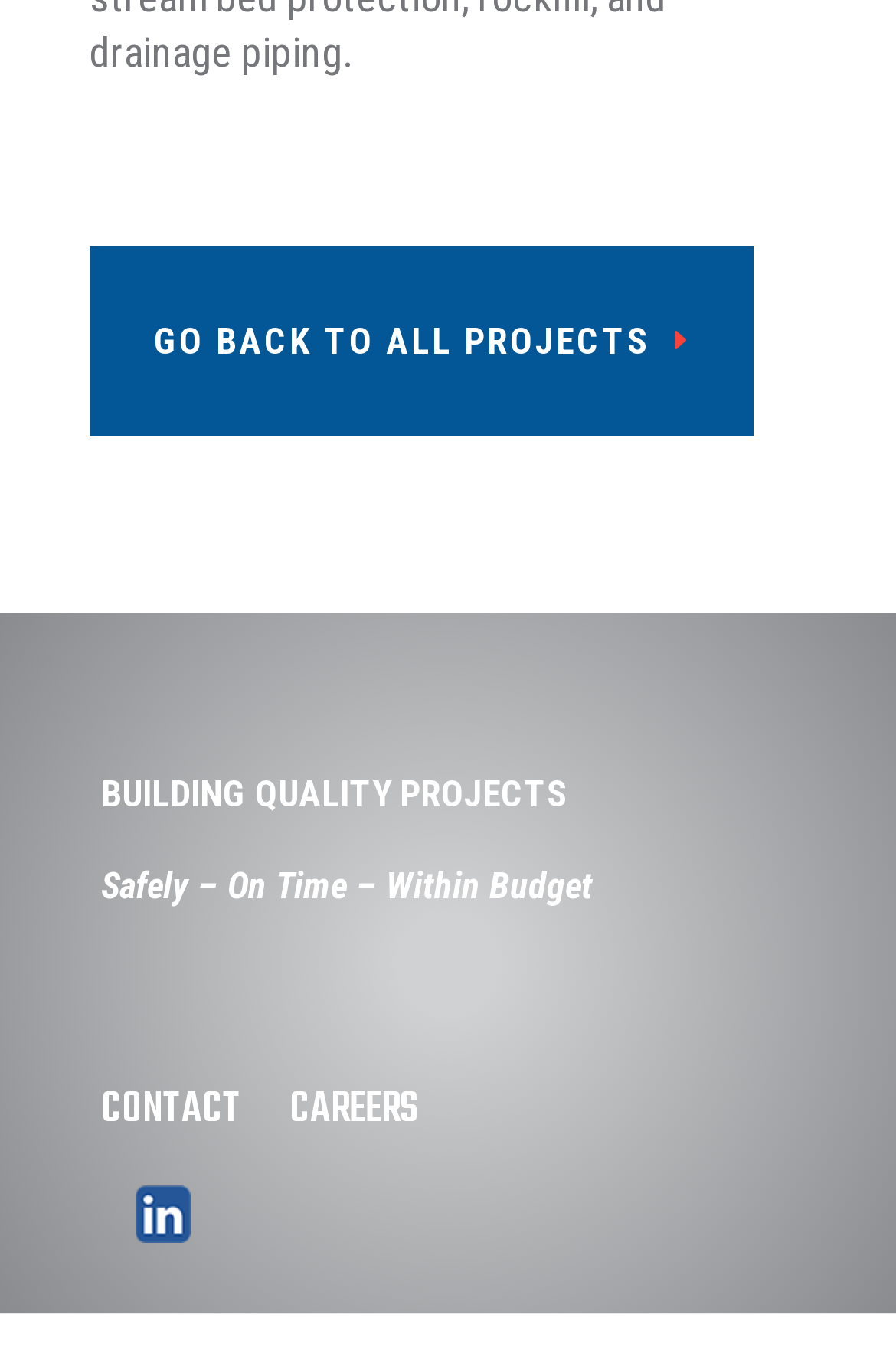What is the company's motto?
Please provide a single word or phrase as the answer based on the screenshot.

Safely – On Time – Within Budget